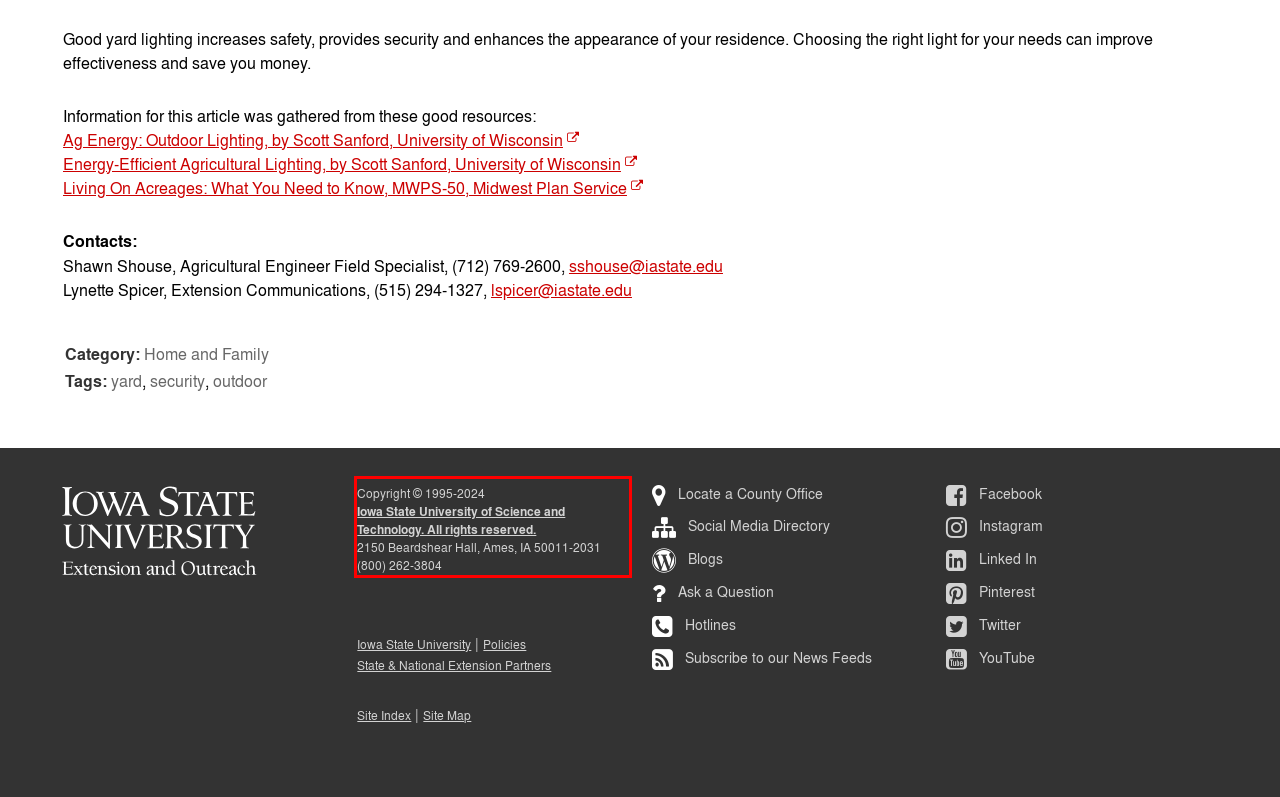You are presented with a screenshot containing a red rectangle. Extract the text found inside this red bounding box.

Copyright © 1995-2024 Iowa State University of Science and Technology. All rights reserved. 2150 Beardshear Hall, Ames, IA 50011-2031 (800) 262-3804